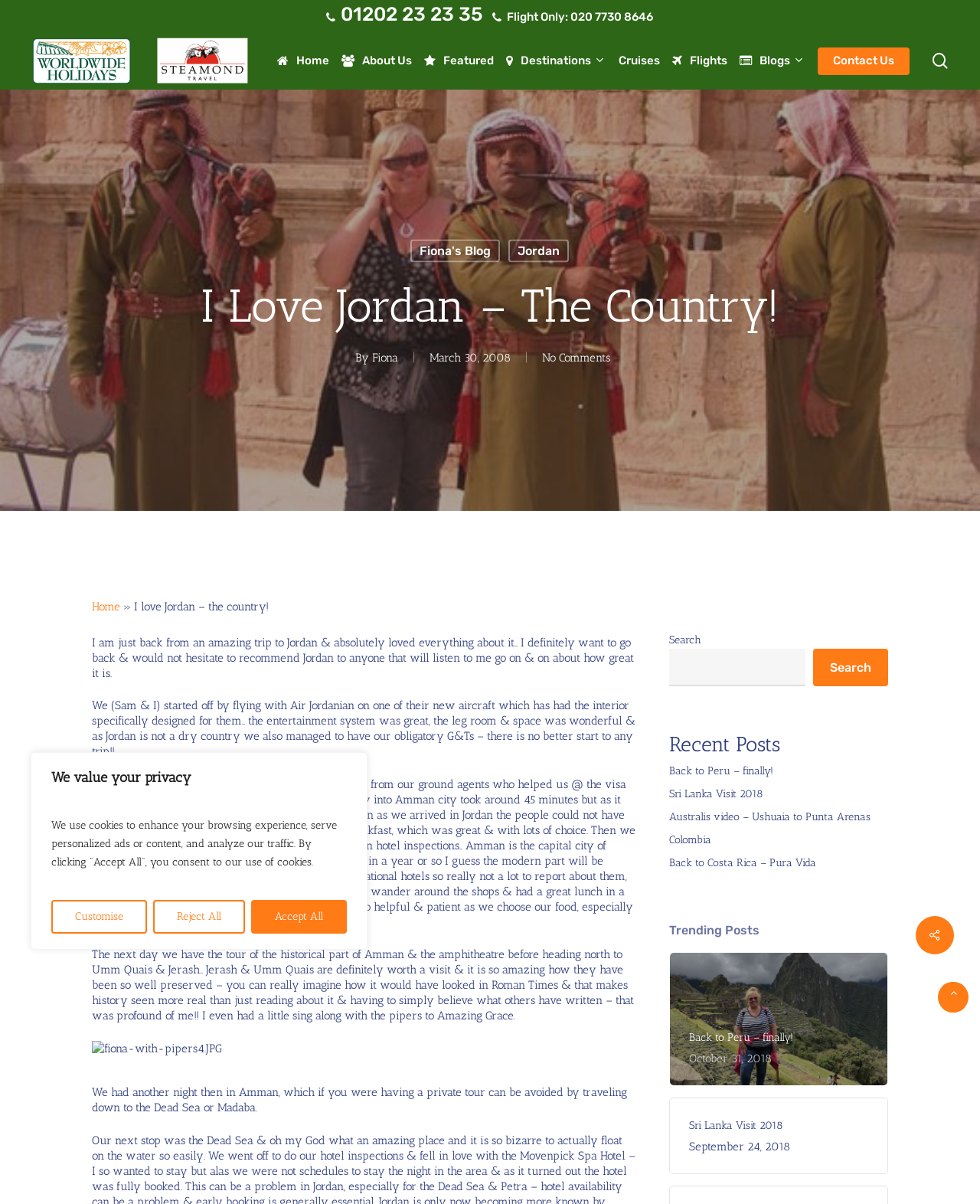Please locate and retrieve the main header text of the webpage.

I Love Jordan – The Country!